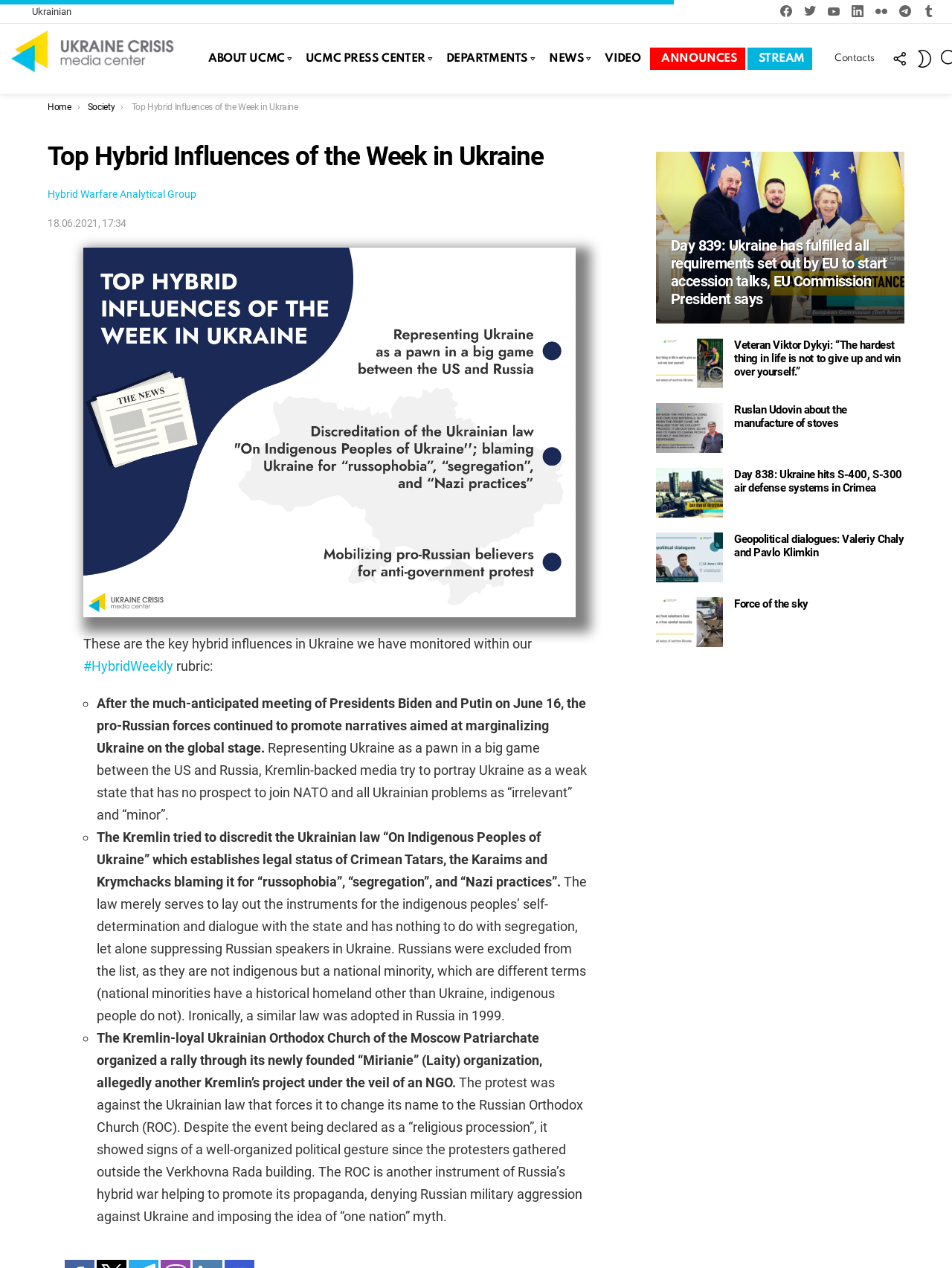Locate the bounding box coordinates of the region to be clicked to comply with the following instruction: "Click on the 'Ukrainian' link". The coordinates must be four float numbers between 0 and 1, in the form [left, top, right, bottom].

[0.034, 0.0, 0.075, 0.019]